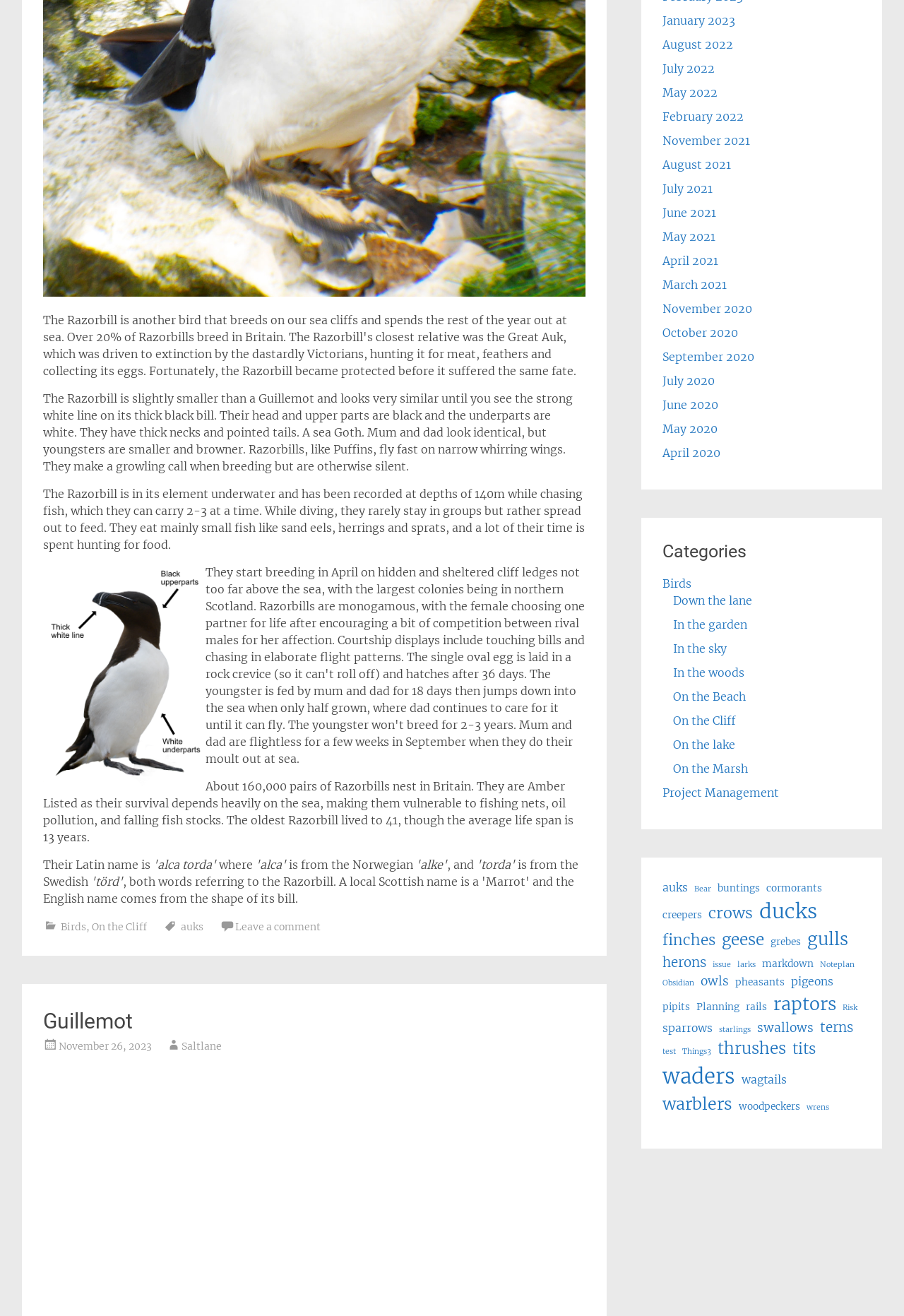Pinpoint the bounding box coordinates for the area that should be clicked to perform the following instruction: "Click on the 'Leave a comment' link".

[0.26, 0.7, 0.355, 0.709]